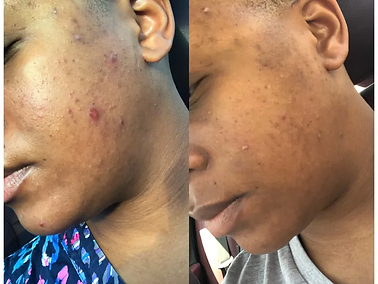Explain in detail what you see in the image.

The image showcases a side-by-side comparison of an individual's face, highlighting their skin condition before and after undergoing an acne treatment program. On the left, the person displays visible acne, characterized by redness and blemishes along the jawline and cheeks. The right side of the image shows a significant improvement in skin clarity, with fewer visible blemishes and a smoother complexion. This transformation exemplifies the results achievable through the Acne Bootcamp program, which aims to provide effective skincare solutions for individuals suffering from acne. Accompanying the image is text promoting the program, emphasizing its effectiveness and encouraging those struggling with acne to seek treatment.